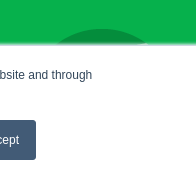Detail the scene depicted in the image with as much precision as possible.

The image features a prominent green banner indicating cookie usage on the website, highlighting the site's approach to improving user experience through personalized services. In the bottom right corner, there is a blue "Accept" button, inviting users to consent to the cookie policy. The privacy notice is designed to inform visitors about the cookie practices, emphasizing transparency and user choice regarding their data. This interface element is crucial for enhancing user engagement and ensuring compliance with privacy regulations.